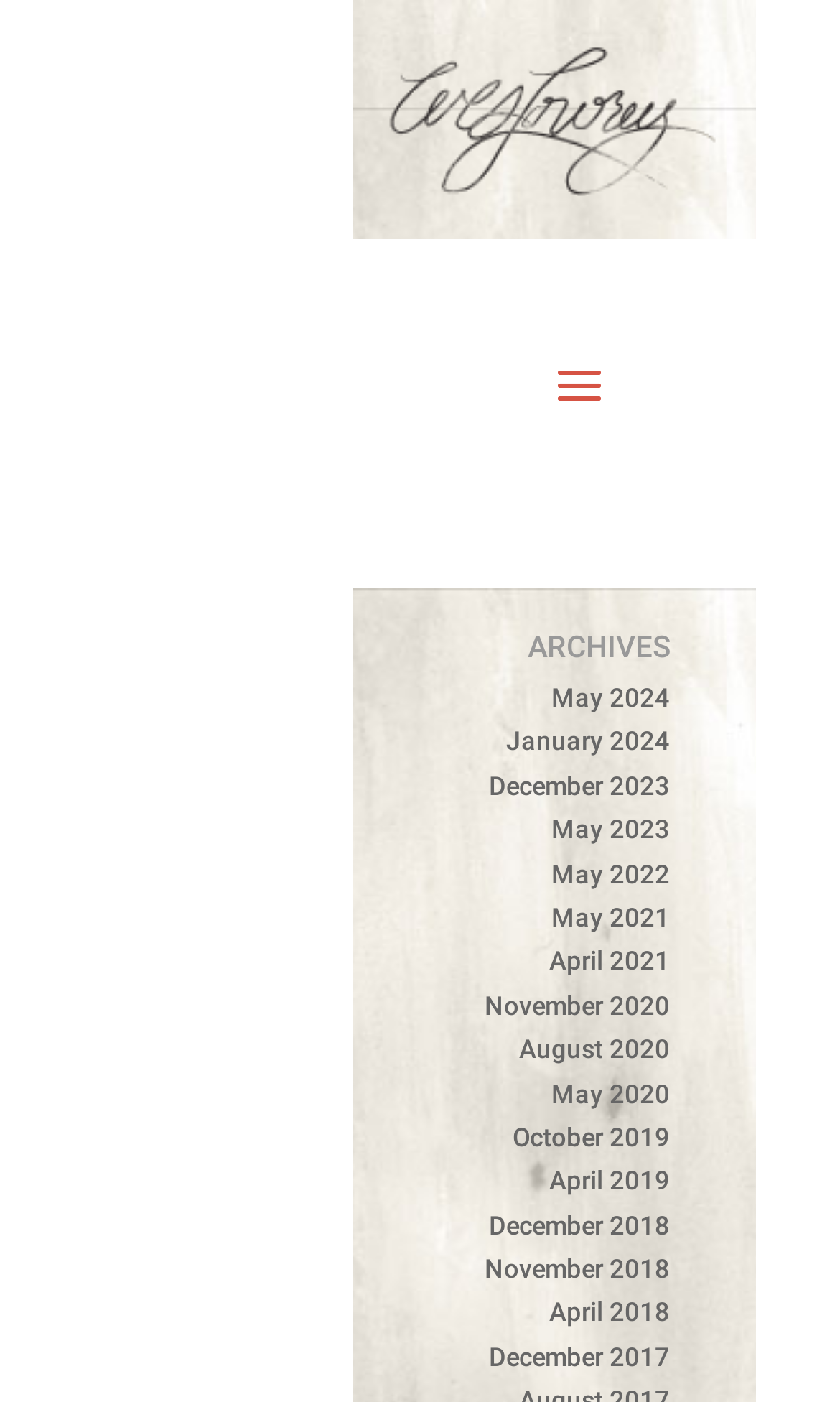Identify the coordinates of the bounding box for the element that must be clicked to accomplish the instruction: "view archives from May 2024".

[0.656, 0.487, 0.797, 0.509]